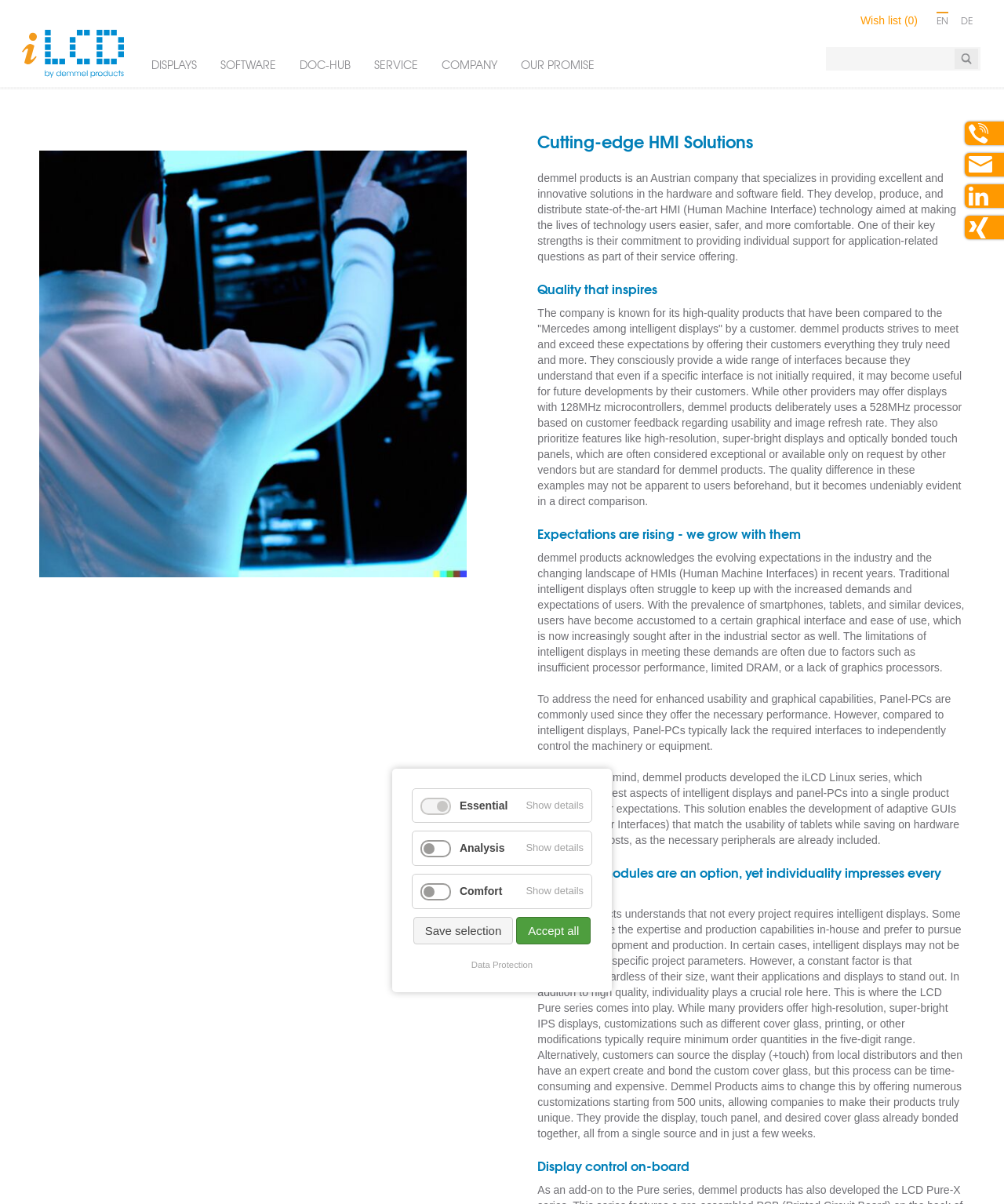Provide a one-word or brief phrase answer to the question:
What is the purpose of the iLCD Linux series?

combines intelligent displays and panel-PCs